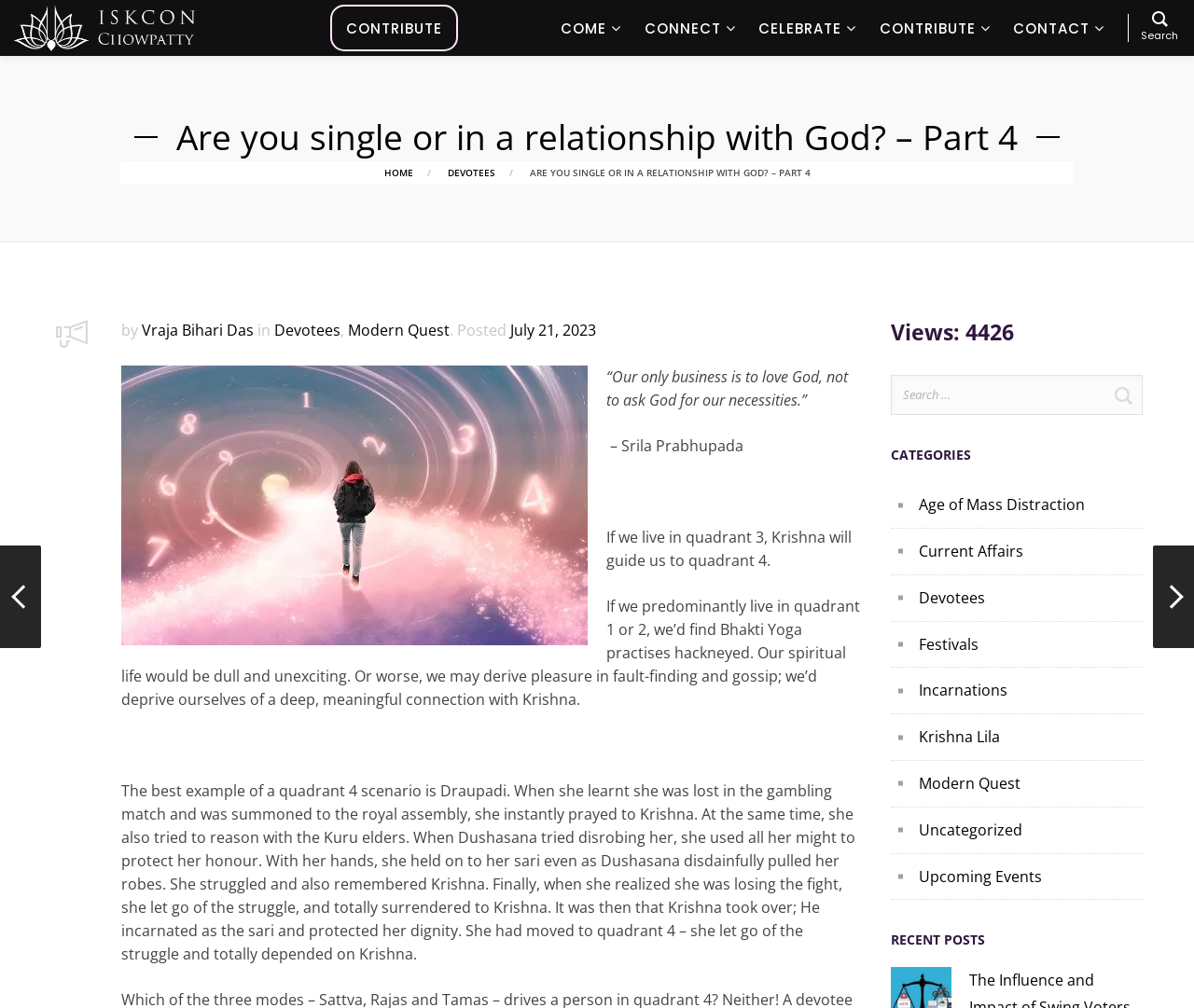Point out the bounding box coordinates of the section to click in order to follow this instruction: "Search for something".

[0.746, 0.372, 0.957, 0.412]